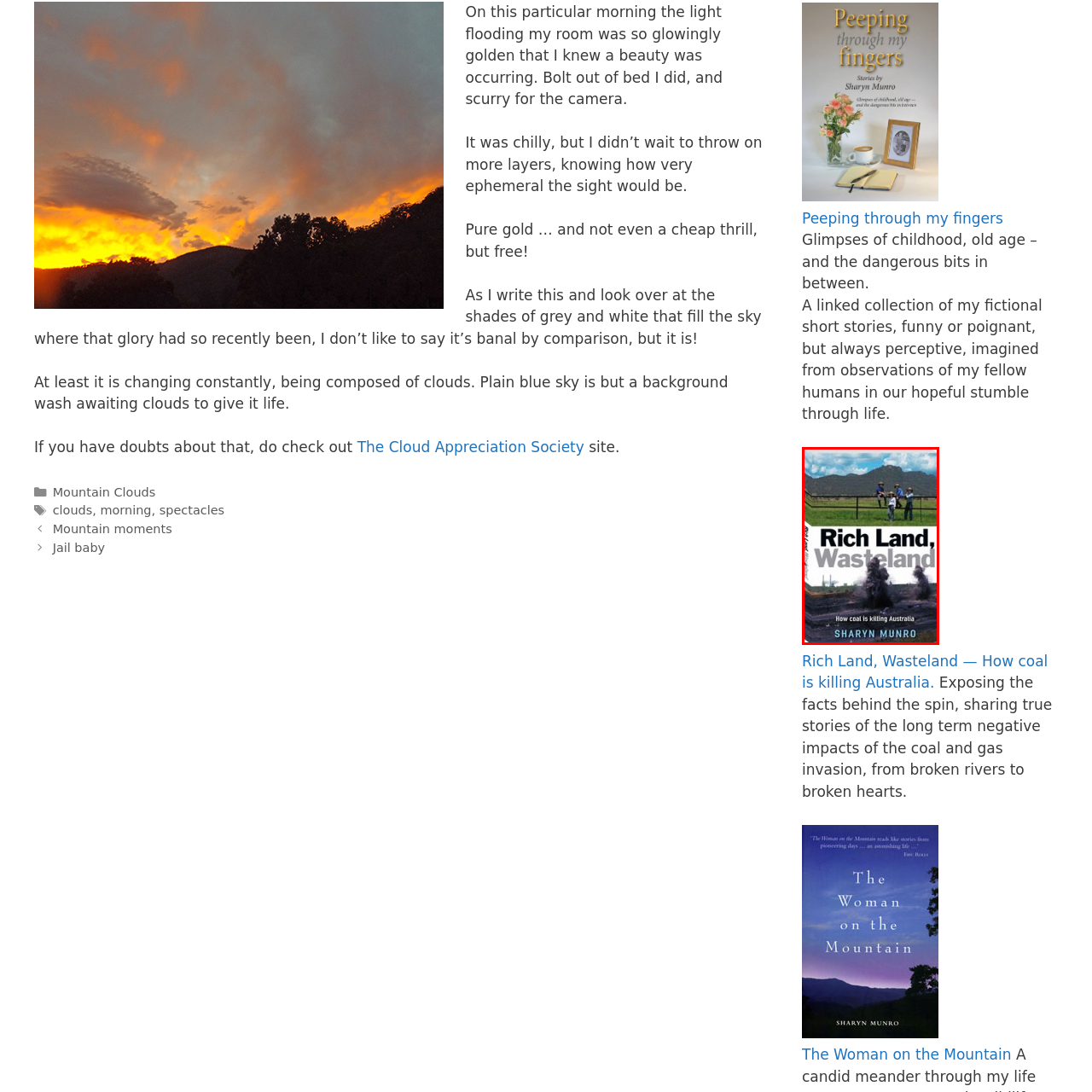Identify the content inside the red box and answer the question using a brief word or phrase: What is the subtitle of the book?

How coal is killing Australia